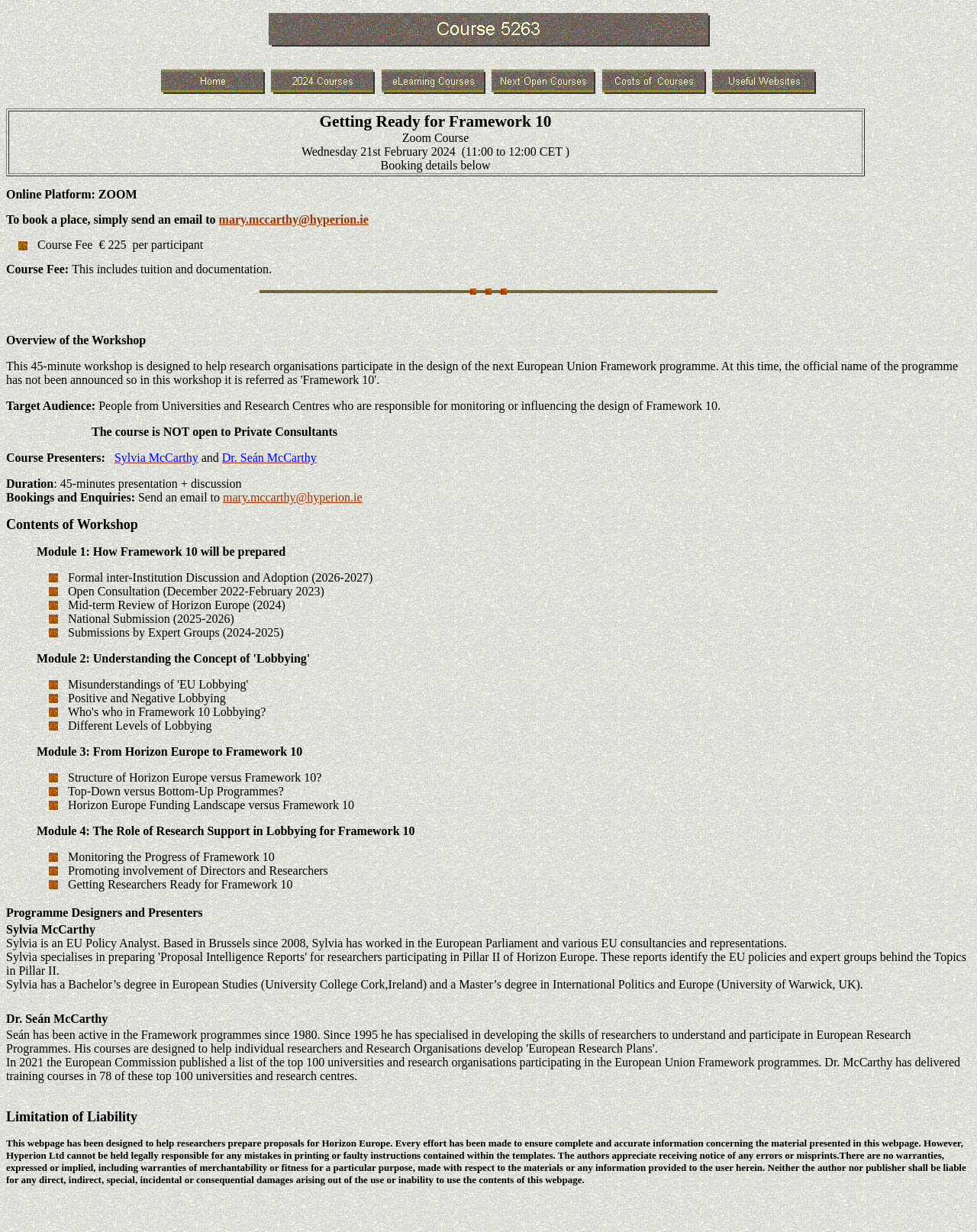Find the bounding box coordinates of the clickable region needed to perform the following instruction: "Click on FAQ". The coordinates should be provided as four float numbers between 0 and 1, i.e., [left, top, right, bottom].

None